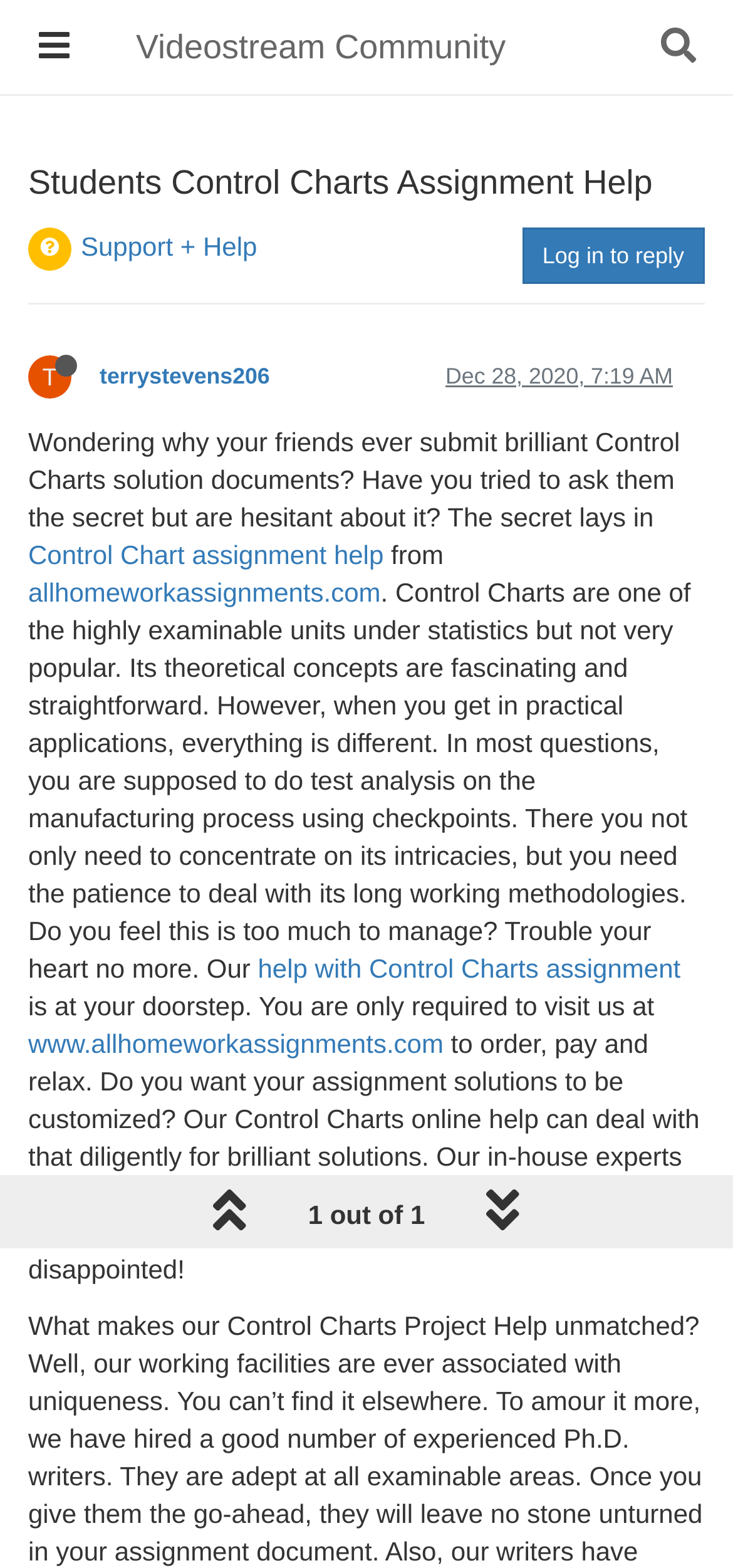What is the purpose of the webpage according to the static text?
Provide a detailed answer to the question, using the image to inform your response.

After reading the static text on the webpage, I understood that the purpose of the webpage is to provide help with Control Chart assignments. The text mentions that Control Charts are a challenging topic and offers help from a specific website.